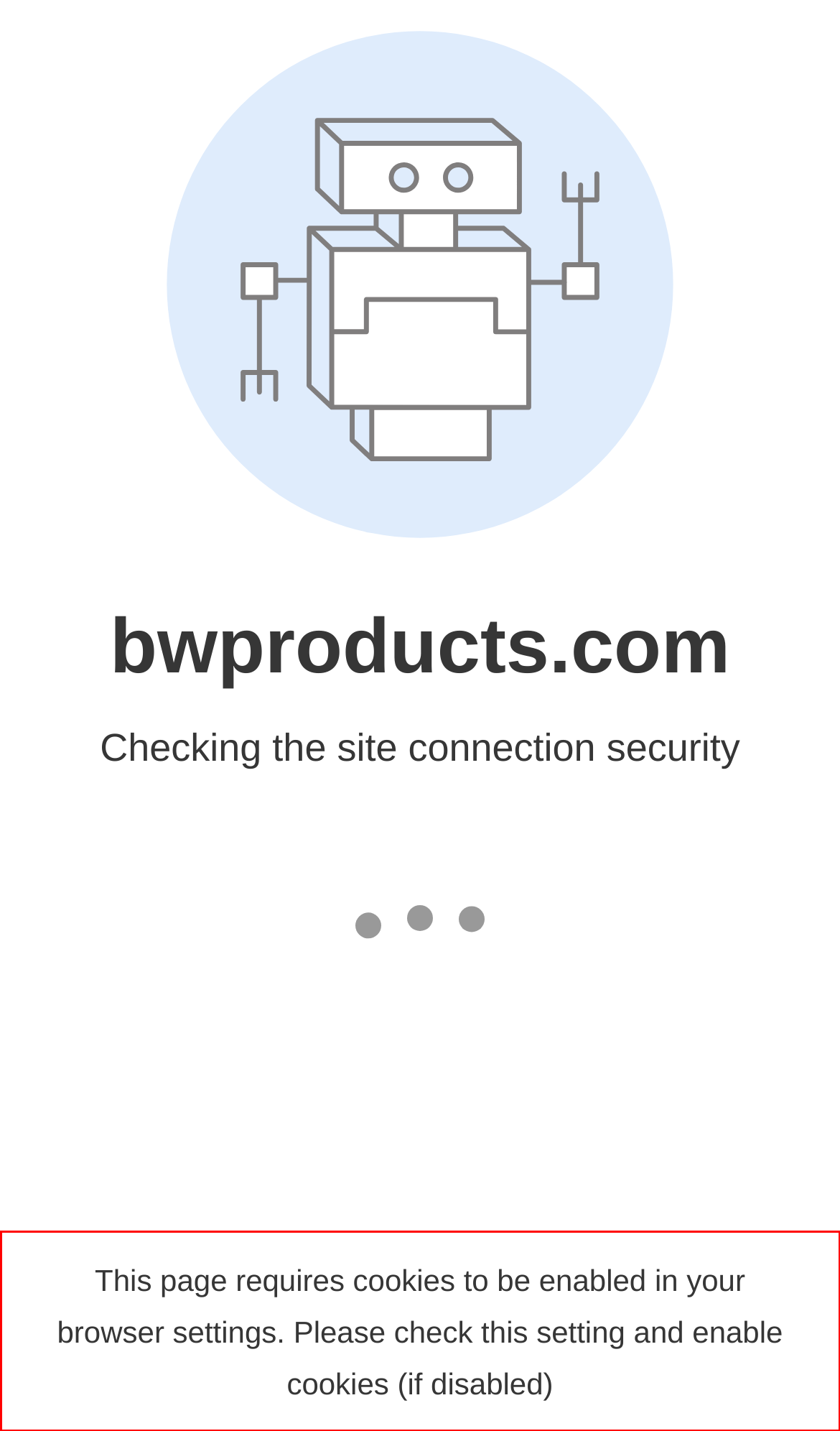Using OCR, extract the text content found within the red bounding box in the given webpage screenshot.

This page requires cookies to be enabled in your browser settings. Please check this setting and enable cookies (if disabled)